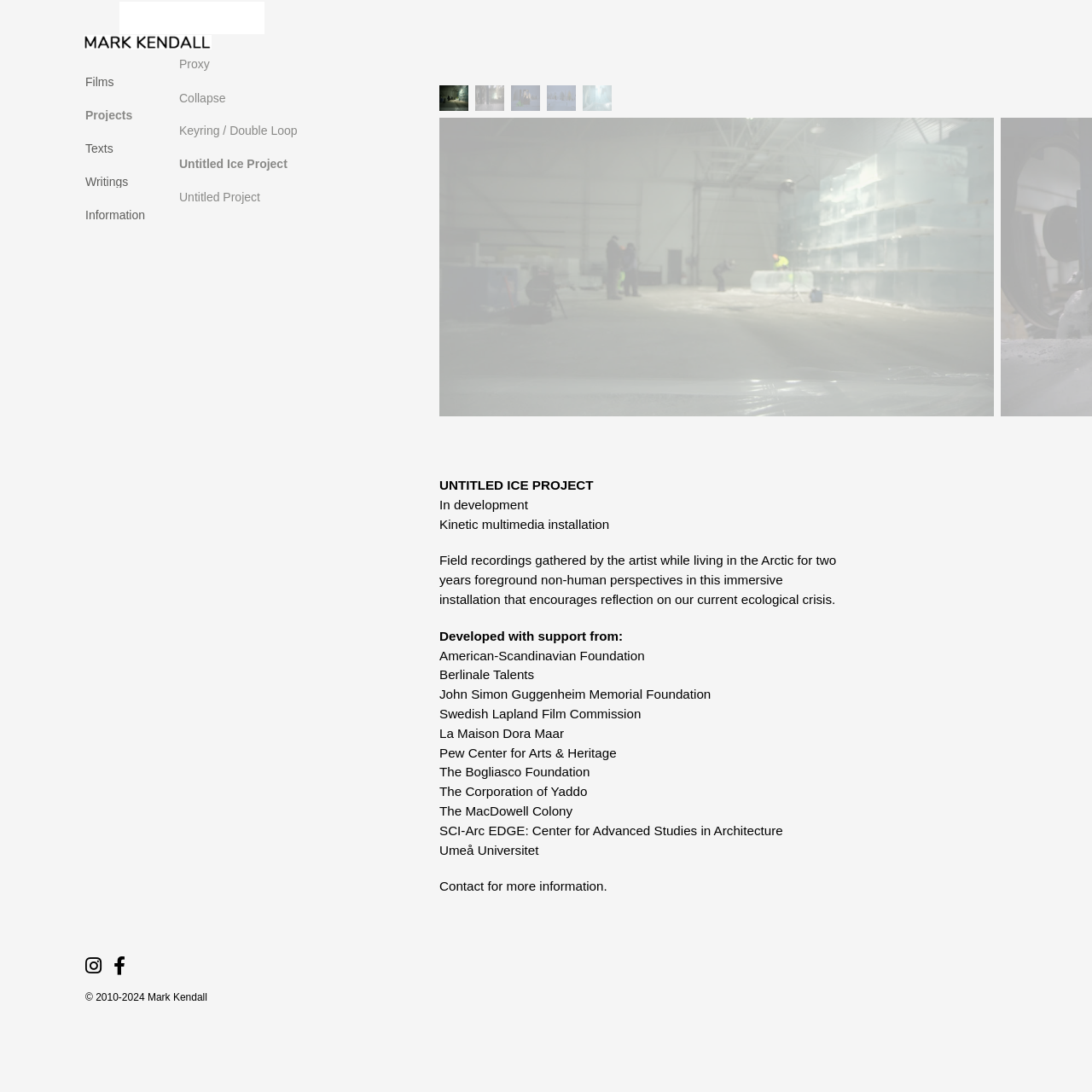Please identify the bounding box coordinates of the region to click in order to complete the given instruction: "Click on the logo". The coordinates should be four float numbers between 0 and 1, i.e., [left, top, right, bottom].

[0.062, 0.047, 0.194, 0.065]